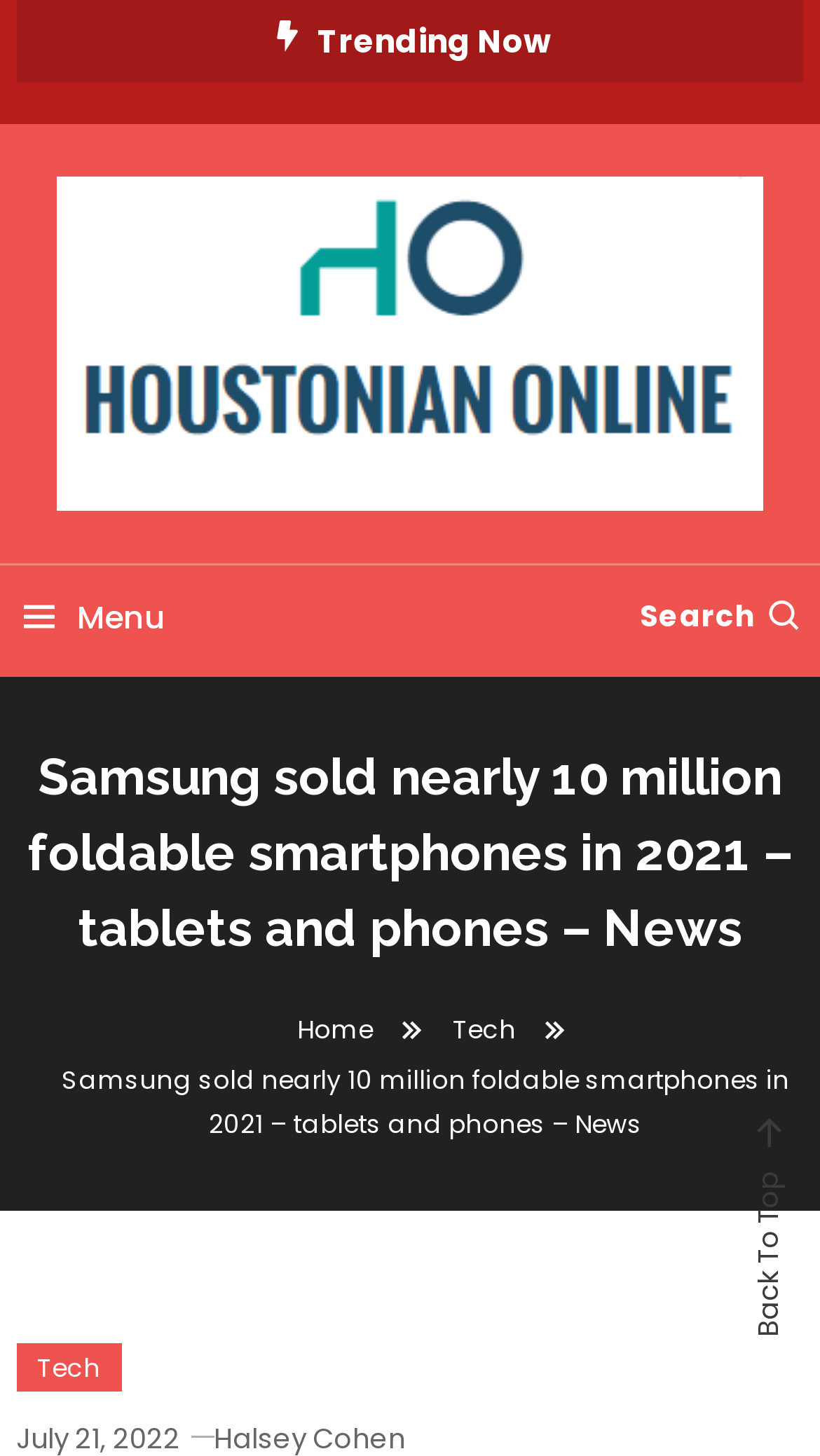How many links are in the navigation section?
Provide a detailed answer to the question using information from the image.

I counted the number of links in the navigation section, which includes 'Home', 'Tech', and the current news title, and found that there are 3 links in total.